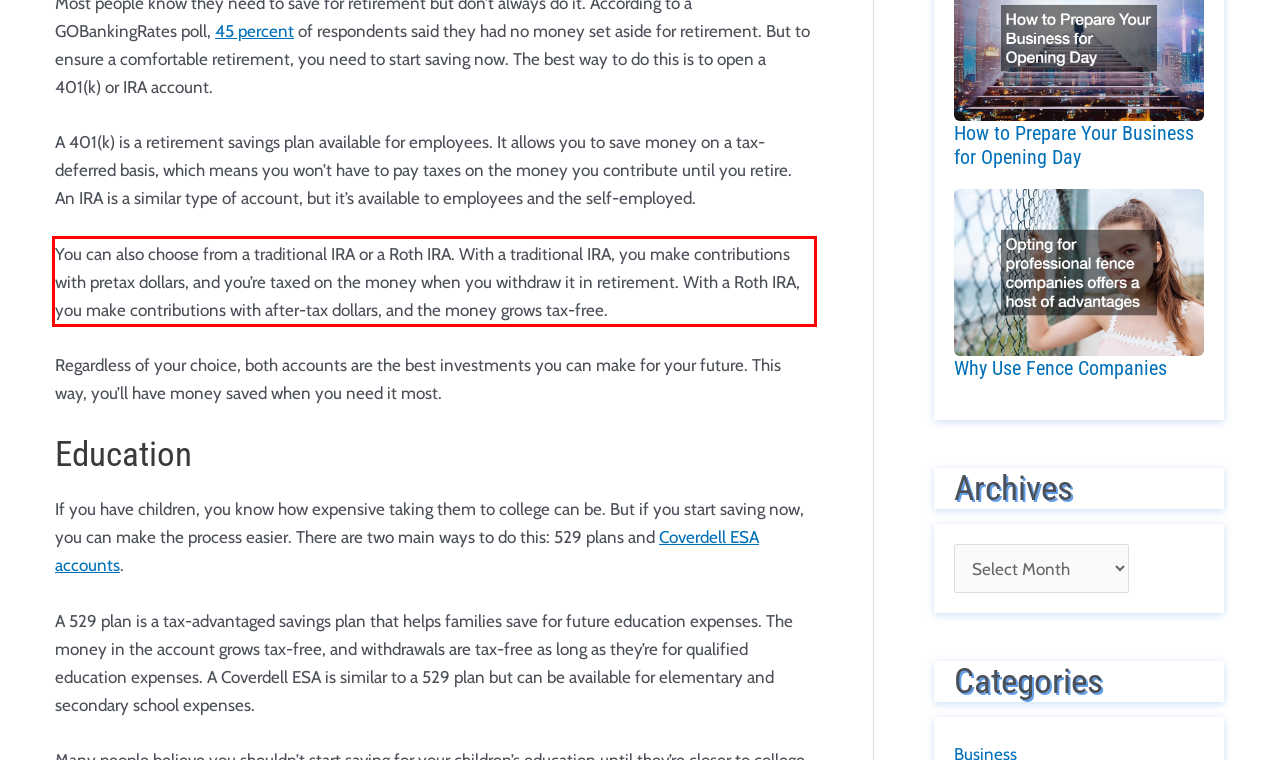Using OCR, extract the text content found within the red bounding box in the given webpage screenshot.

You can also choose from a traditional IRA or a Roth IRA. With a traditional IRA, you make contributions with pretax dollars, and you’re taxed on the money when you withdraw it in retirement. With a Roth IRA, you make contributions with after-tax dollars, and the money grows tax-free.